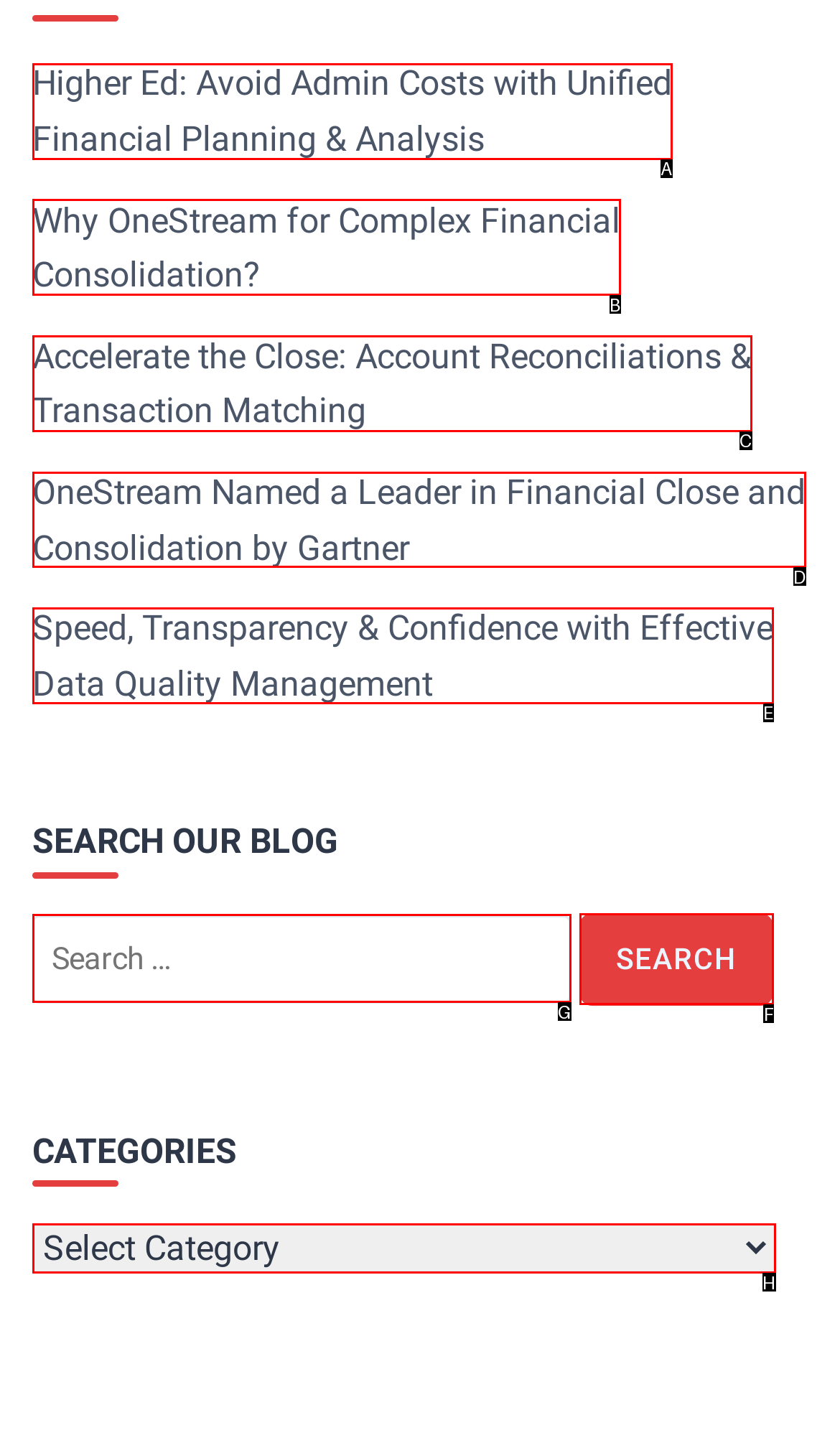To execute the task: Click on the search button, which one of the highlighted HTML elements should be clicked? Answer with the option's letter from the choices provided.

F